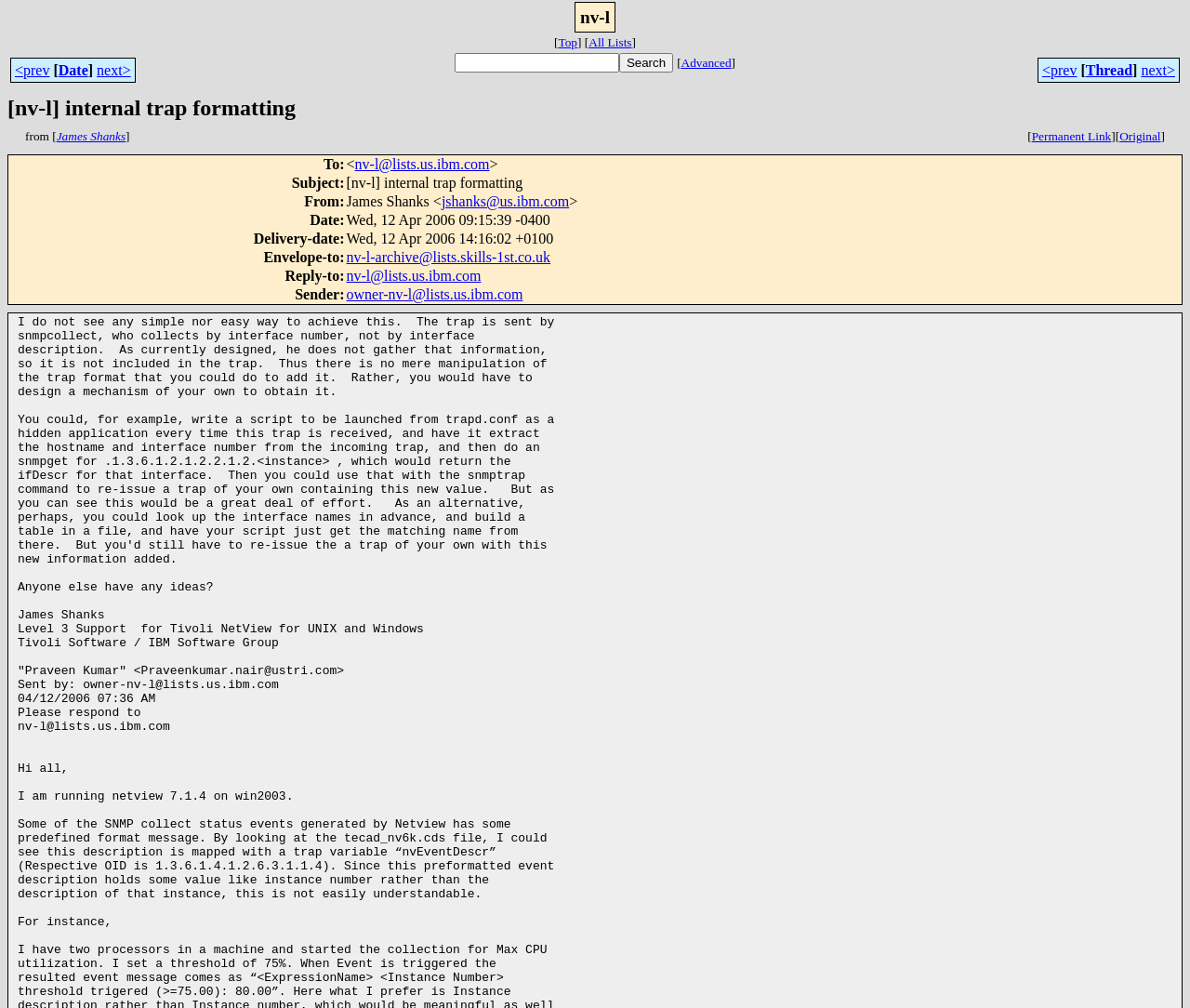Please indicate the bounding box coordinates for the clickable area to complete the following task: "Click on the 'Advanced' link". The coordinates should be specified as four float numbers between 0 and 1, i.e., [left, top, right, bottom].

[0.572, 0.055, 0.615, 0.069]